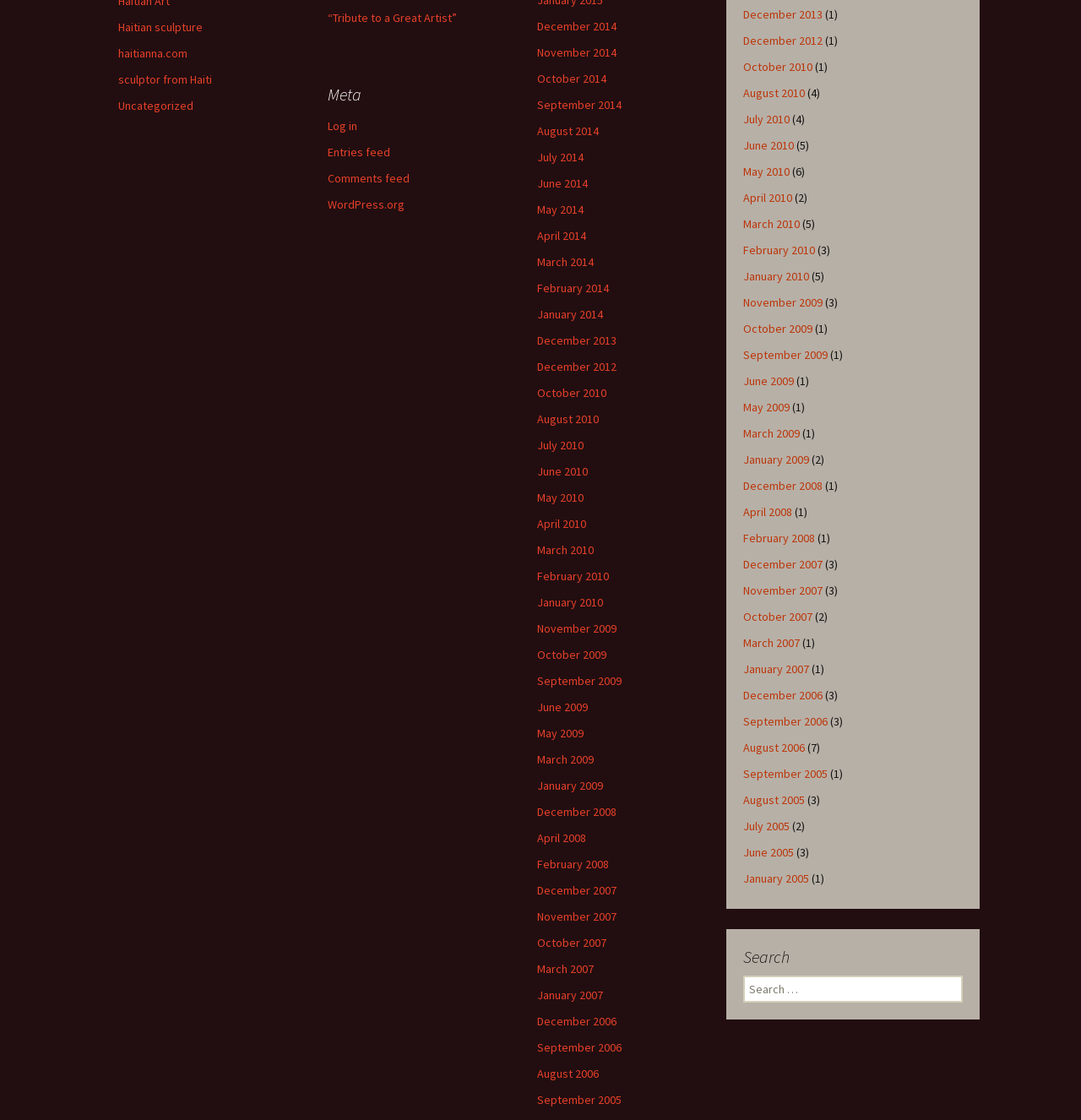What is the position of the search box on the webpage?
Please provide a single word or phrase answer based on the image.

Bottom right